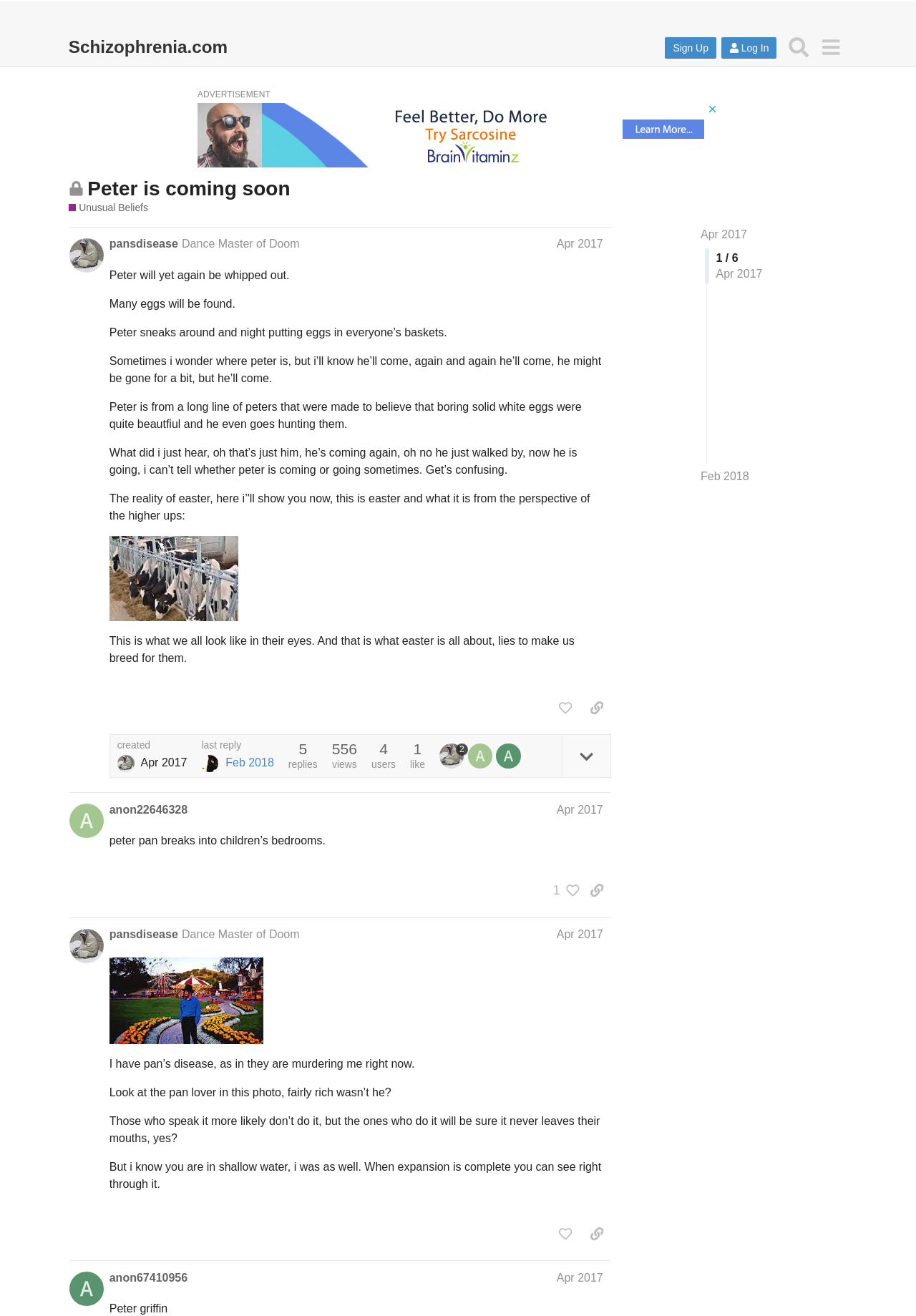Please find the bounding box coordinates of the element that needs to be clicked to perform the following instruction: "Log In". The bounding box coordinates should be four float numbers between 0 and 1, represented as [left, top, right, bottom].

[0.787, 0.029, 0.848, 0.045]